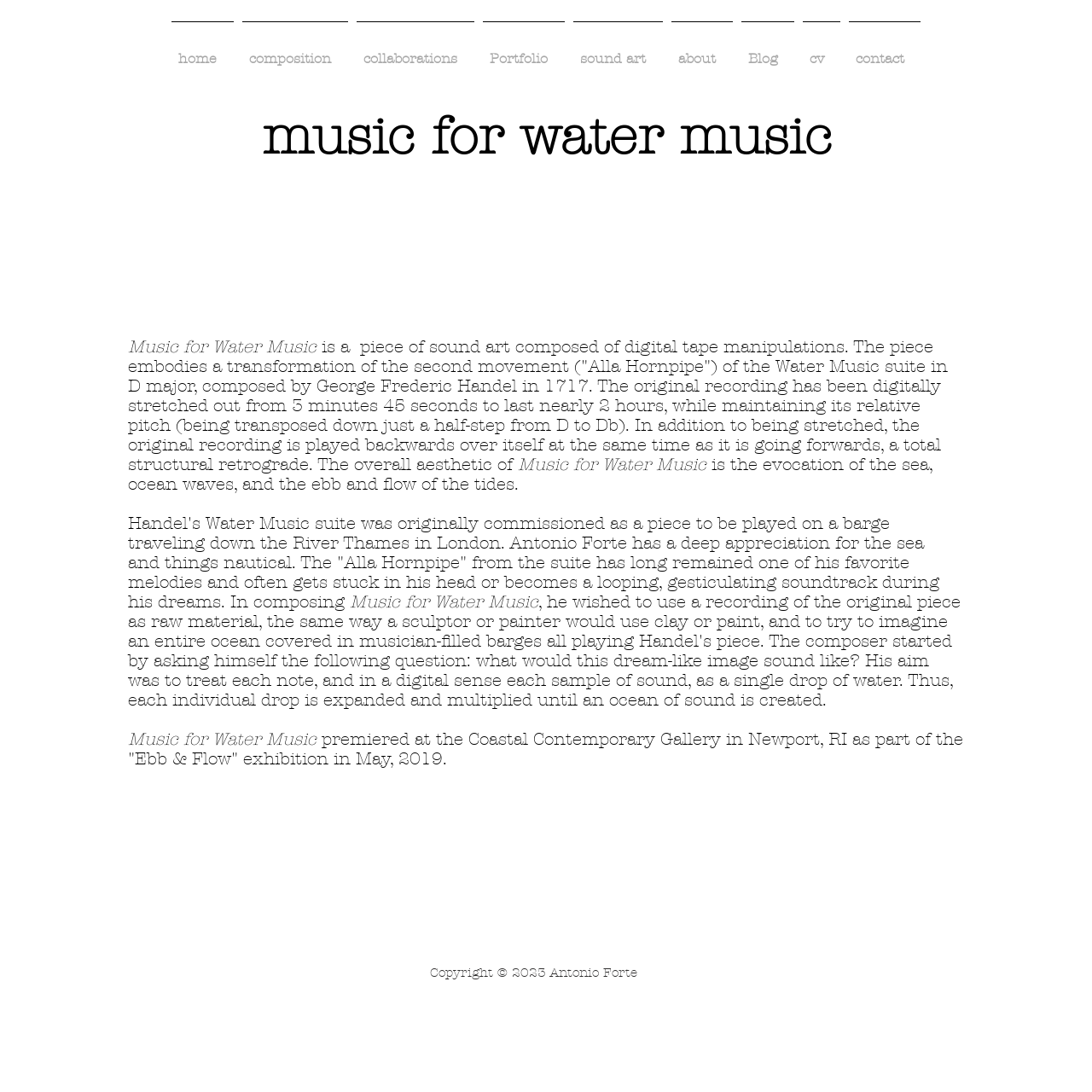Please identify the bounding box coordinates of the clickable area that will allow you to execute the instruction: "visit blog".

[0.675, 0.02, 0.731, 0.074]